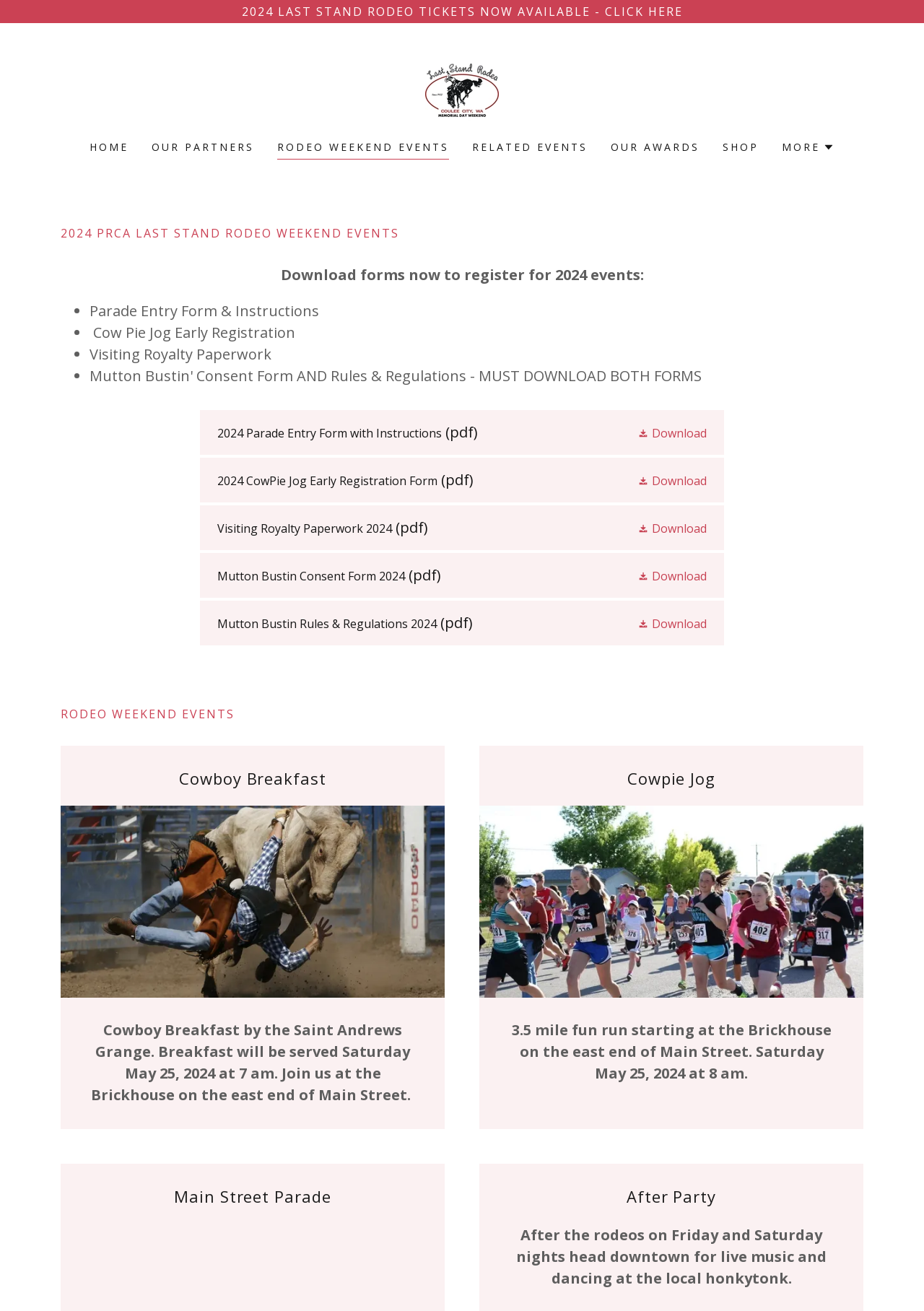Bounding box coordinates are specified in the format (top-left x, top-left y, bottom-right x, bottom-right y). All values are floating point numbers bounded between 0 and 1. Please provide the bounding box coordinate of the region this sentence describes: Rodeo Weekend Events

[0.3, 0.106, 0.486, 0.122]